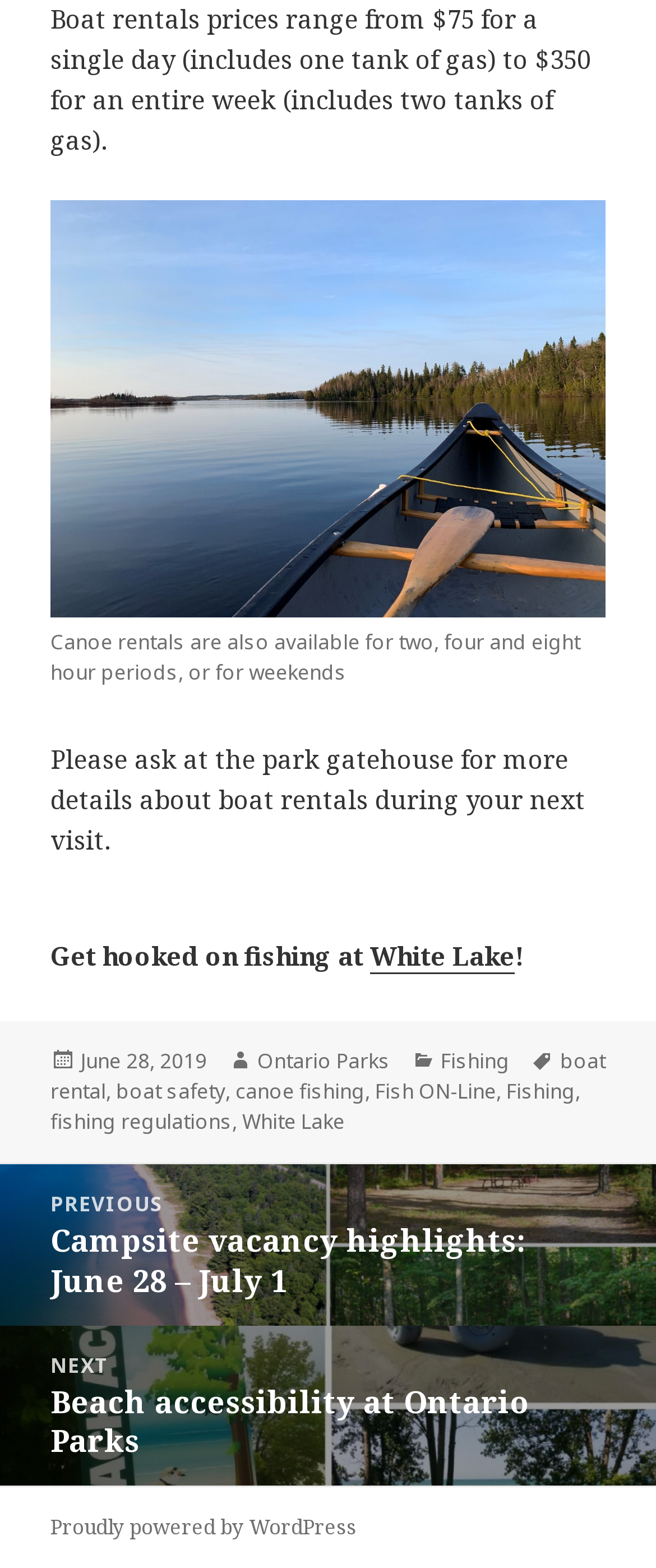Locate the bounding box of the UI element described by: "Ontario Parks" in the given webpage screenshot.

[0.392, 0.667, 0.595, 0.686]